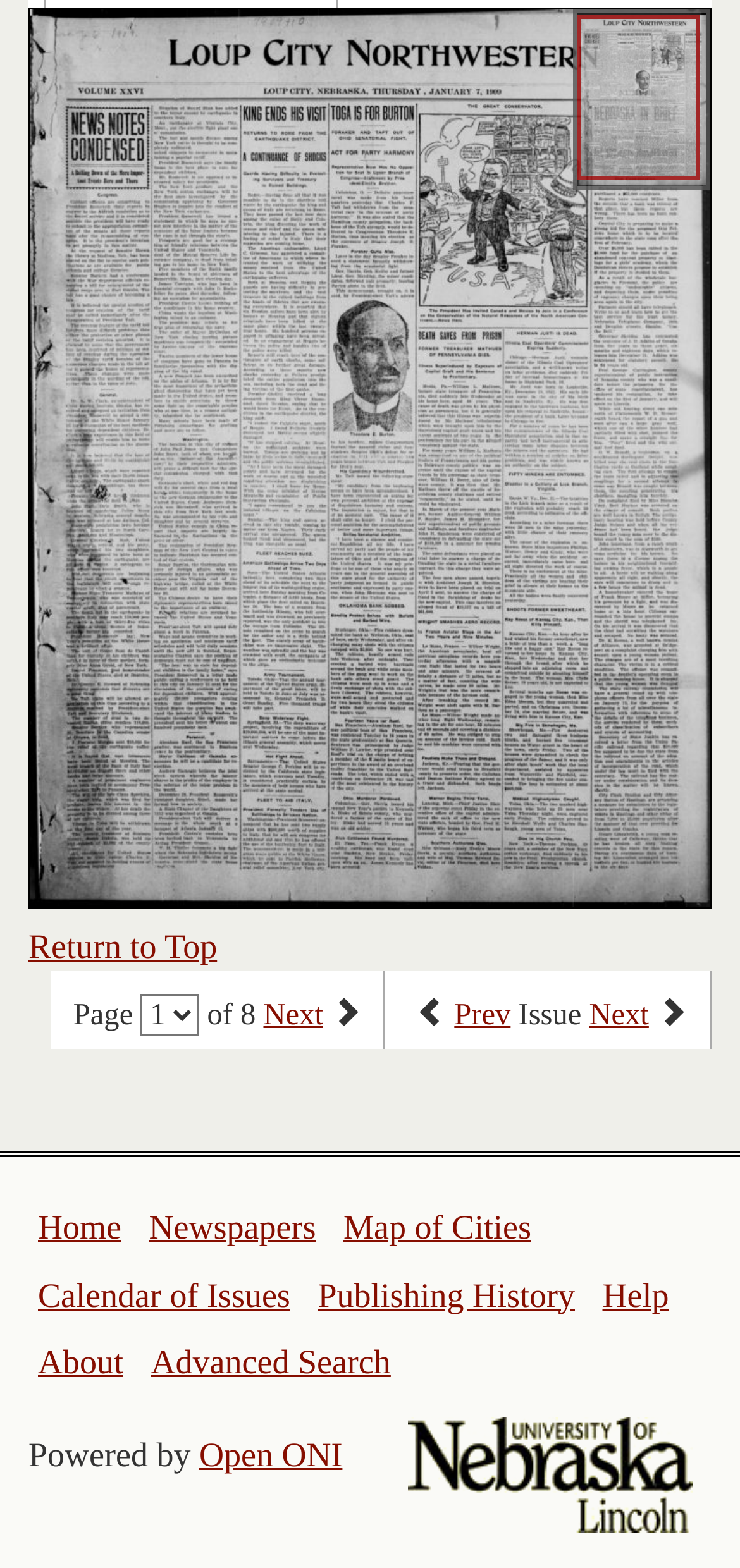What is the logo displayed at the bottom of the page?
Respond to the question with a well-detailed and thorough answer.

The image element at the bottom of the page is described as 'University of Nebraska Lincoln logo', indicating that the website is affiliated with or sponsored by the University of Nebraska Lincoln.